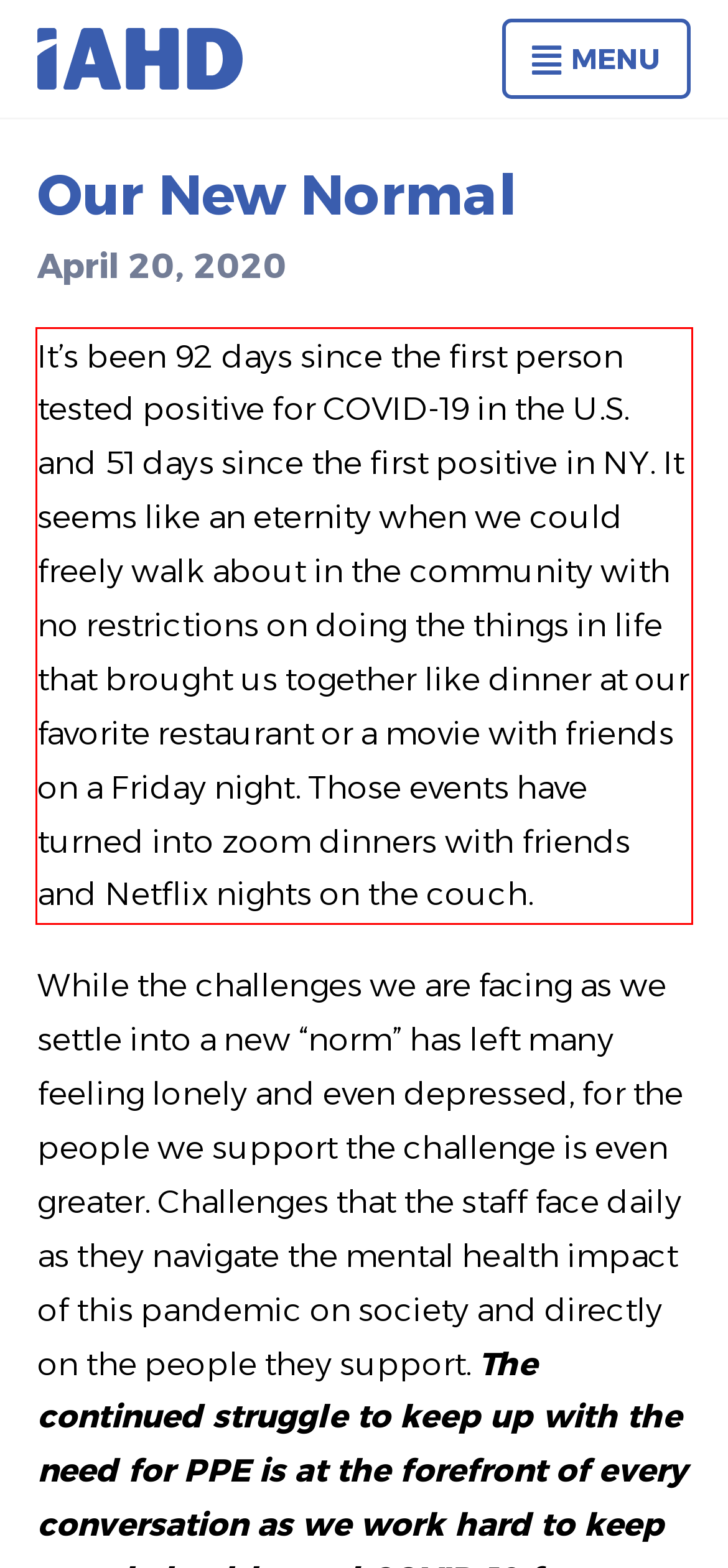Given a screenshot of a webpage containing a red rectangle bounding box, extract and provide the text content found within the red bounding box.

It’s been 92 days since the first person tested positive for COVID-19 in the U.S. and 51 days since the first positive in NY. It seems like an eternity when we could freely walk about in the community with no restrictions on doing the things in life that brought us together like dinner at our favorite restaurant or a movie with friends on a Friday night. Those events have turned into zoom dinners with friends and Netflix nights on the couch.